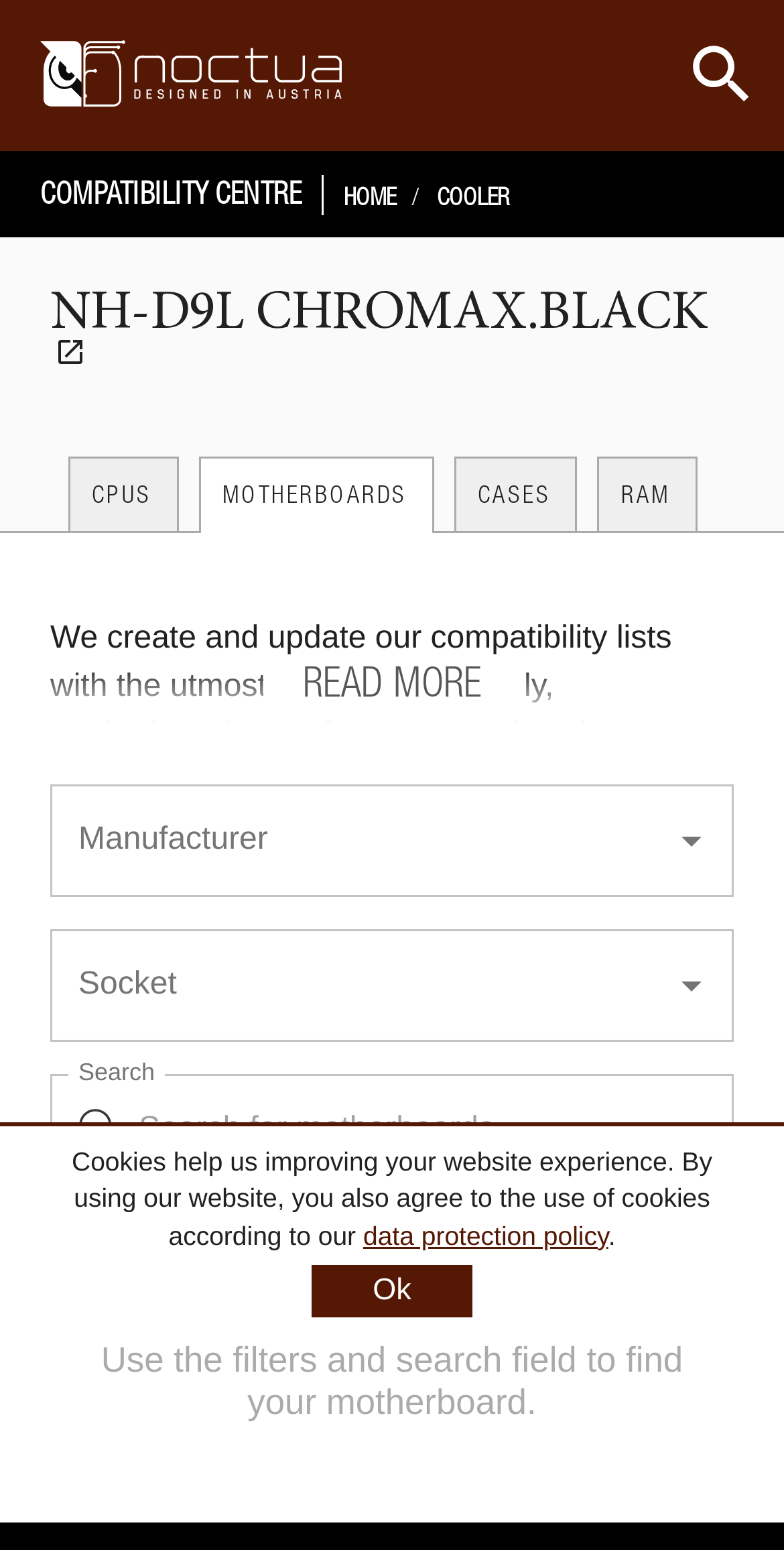What is the name of the cooler?
Using the image, answer in one word or phrase.

NH-D9L chromax.black